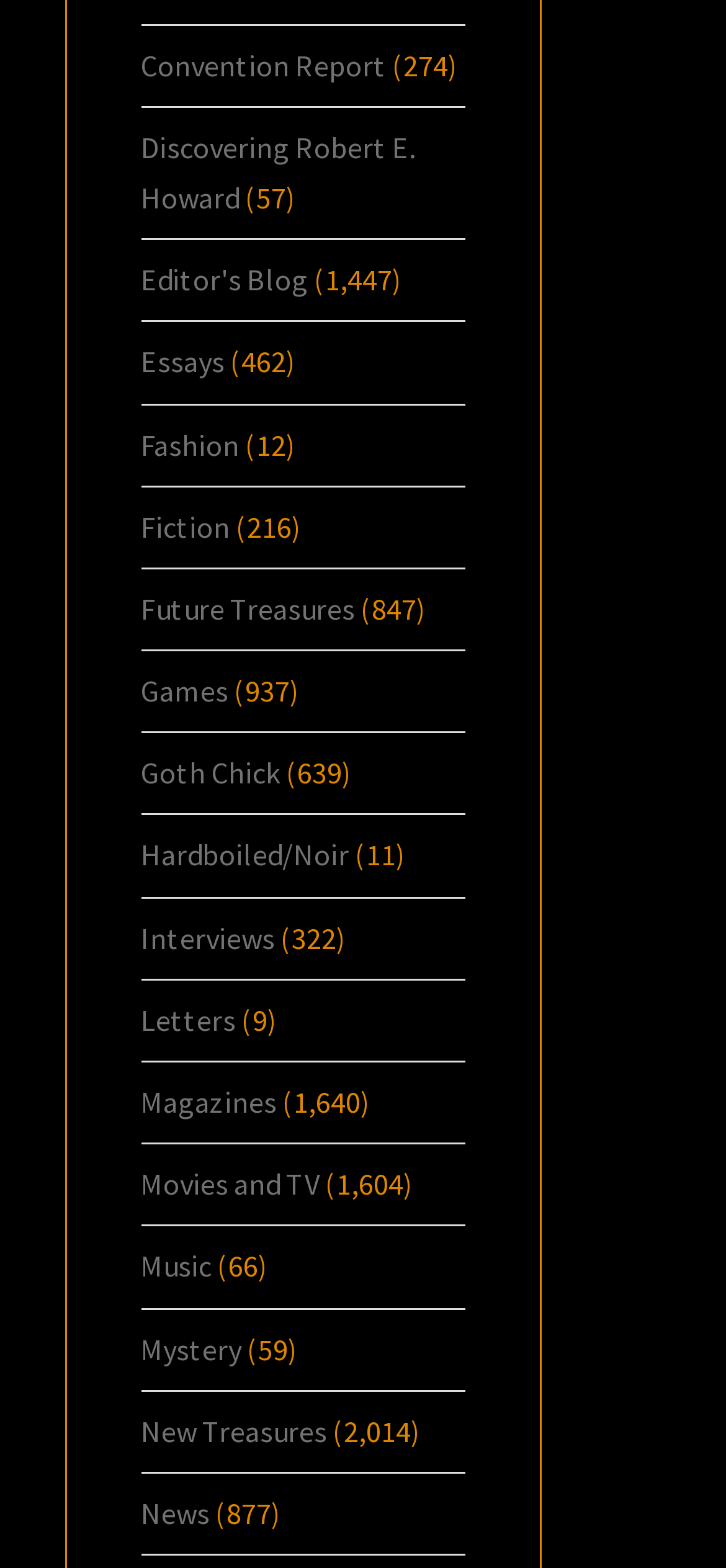Bounding box coordinates should be in the format (top-left x, top-left y, bottom-right x, bottom-right y) and all values should be floating point numbers between 0 and 1. Determine the bounding box coordinate for the UI element described as: Movies and TV

[0.194, 0.743, 0.44, 0.767]